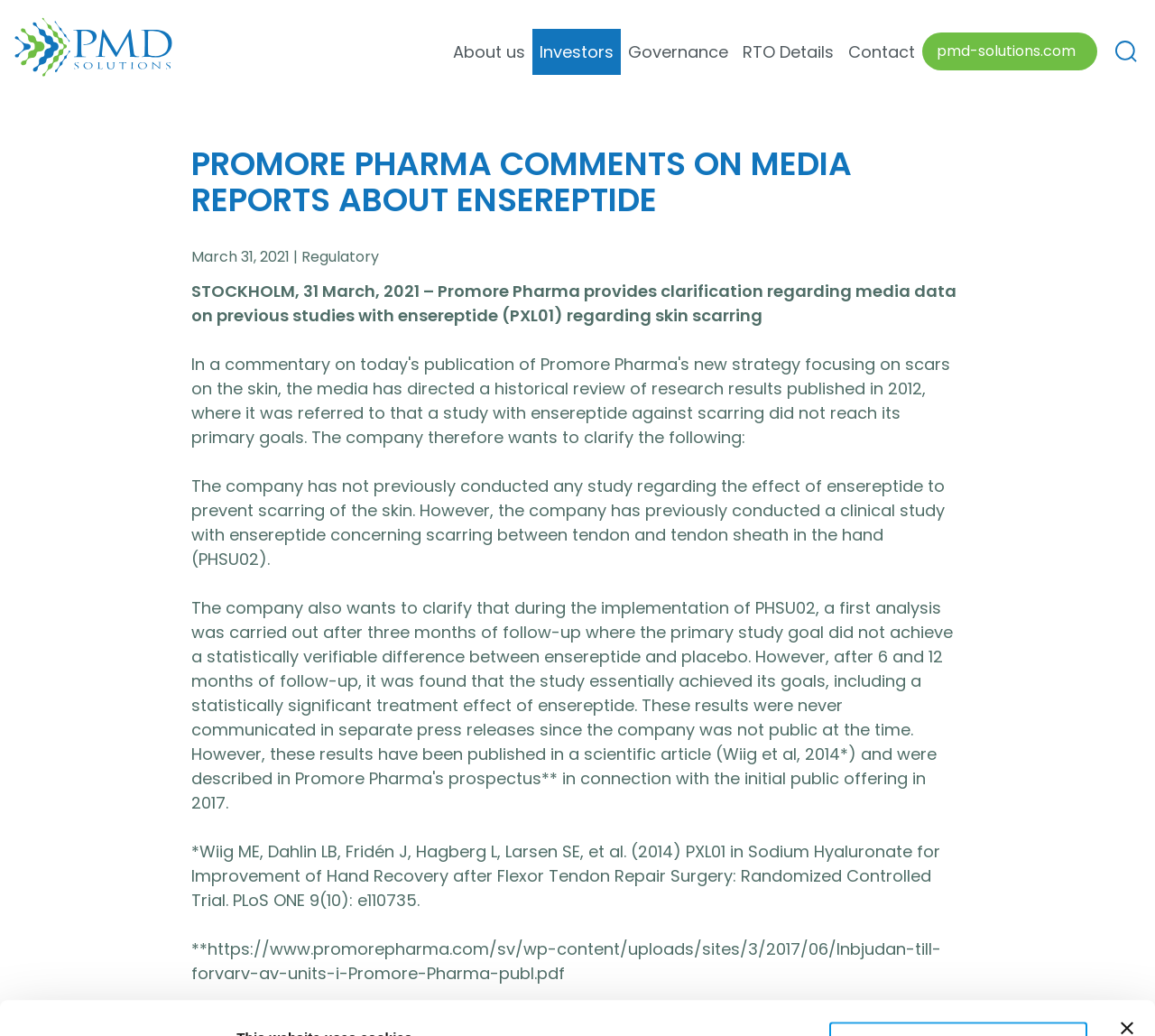What is the date of the press release?
Look at the screenshot and give a one-word or phrase answer.

March 31, 2021